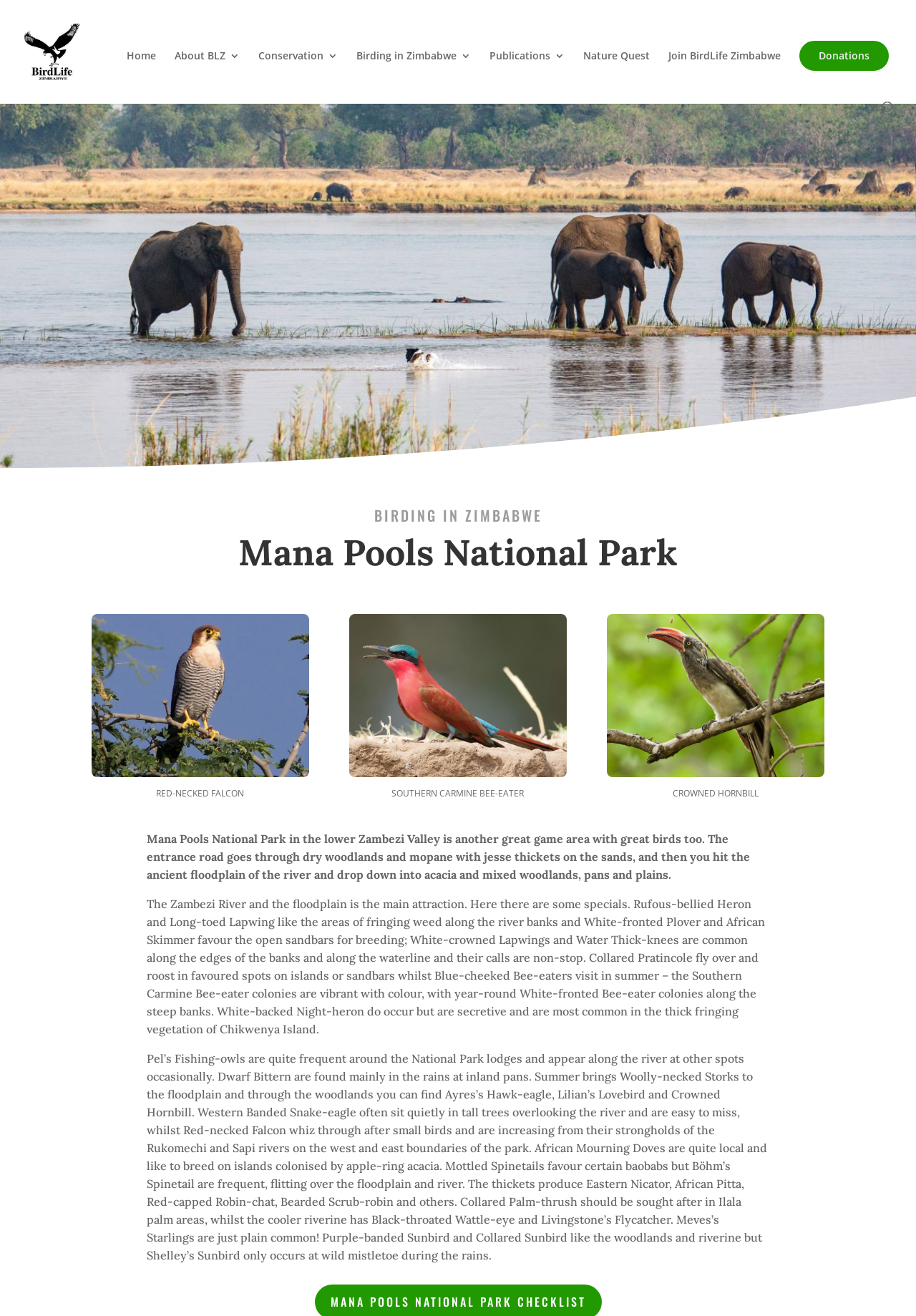Find the bounding box coordinates of the element to click in order to complete the given instruction: "Click on the Birdlife Zimbabwe image."

[0.027, 0.007, 0.121, 0.072]